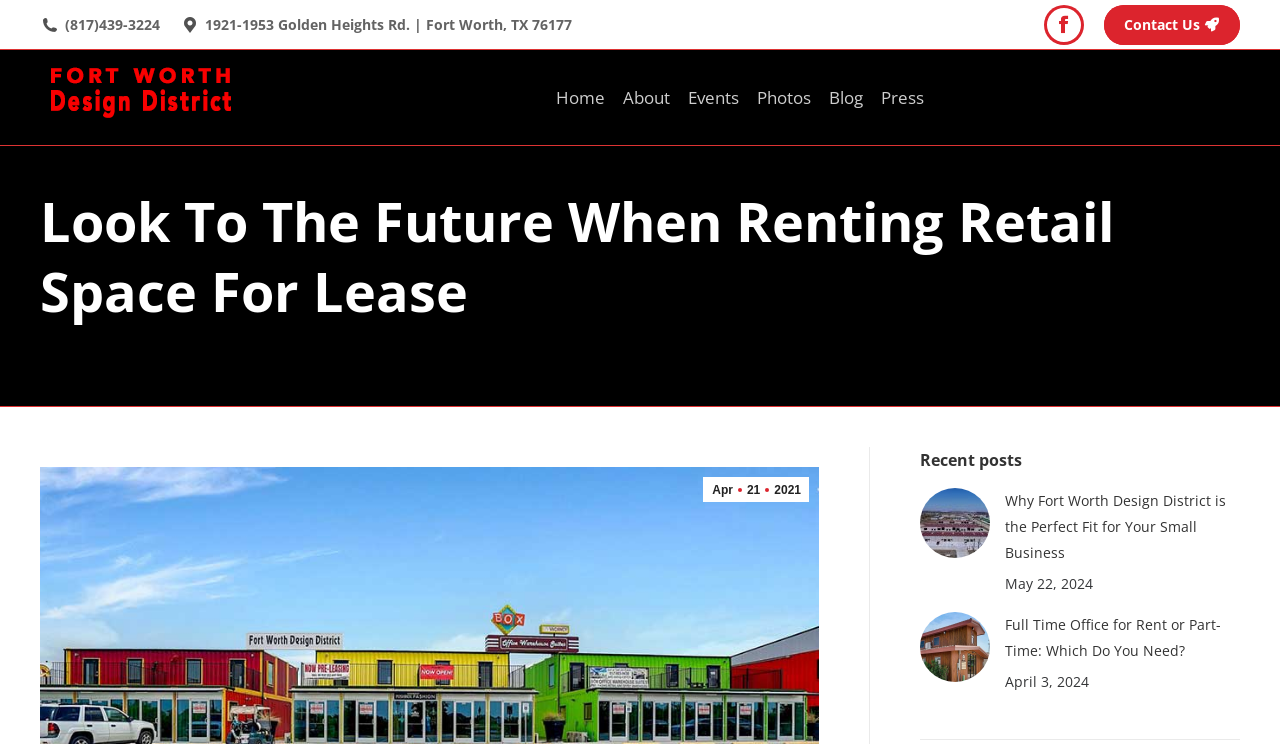Provide your answer to the question using just one word or phrase: What is the date of the second article?

April 3, 2024